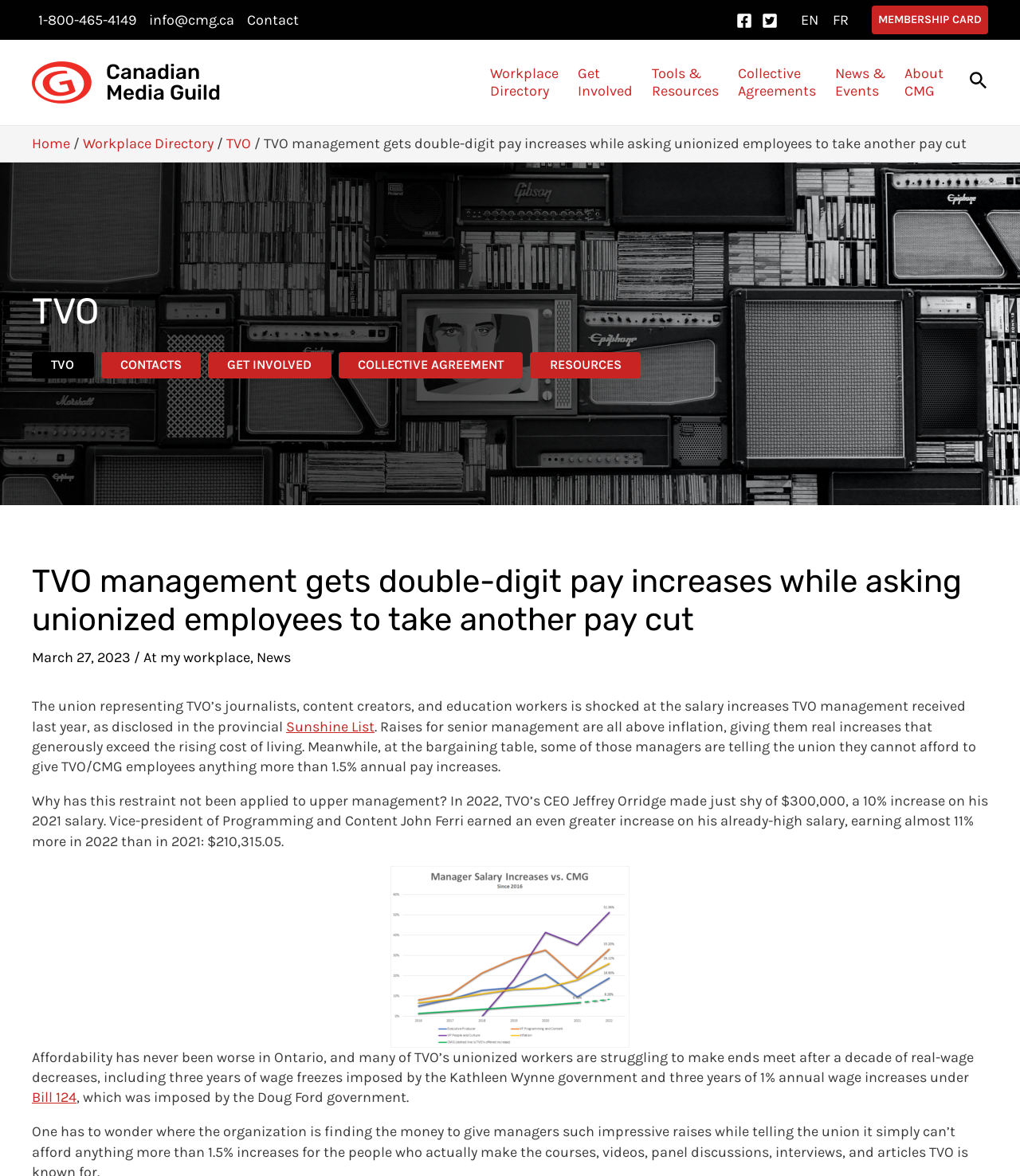Please specify the bounding box coordinates of the clickable region to carry out the following instruction: "Read the legal disclaimer". The coordinates should be four float numbers between 0 and 1, in the format [left, top, right, bottom].

None